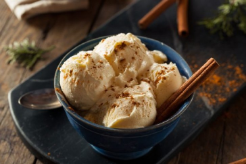Create an extensive caption that includes all significant details of the image.

Indulge in a delightful bowl of creamy homemade cream punch ice cream, perfectly shaped into generous scoops. This rich dessert, nestled in a rustic blue bowl, is elegantly garnished with a sprinkle of cinnamon, enhancing its inviting appeal. Two cinnamon sticks peek from the vibrant ice cream, adding a touch of warmth and spice. Set against a wooden backdrop, interspersed with hints of greenery, the image captures the essence of a cozy and comforting treat, perfect for any occasion.